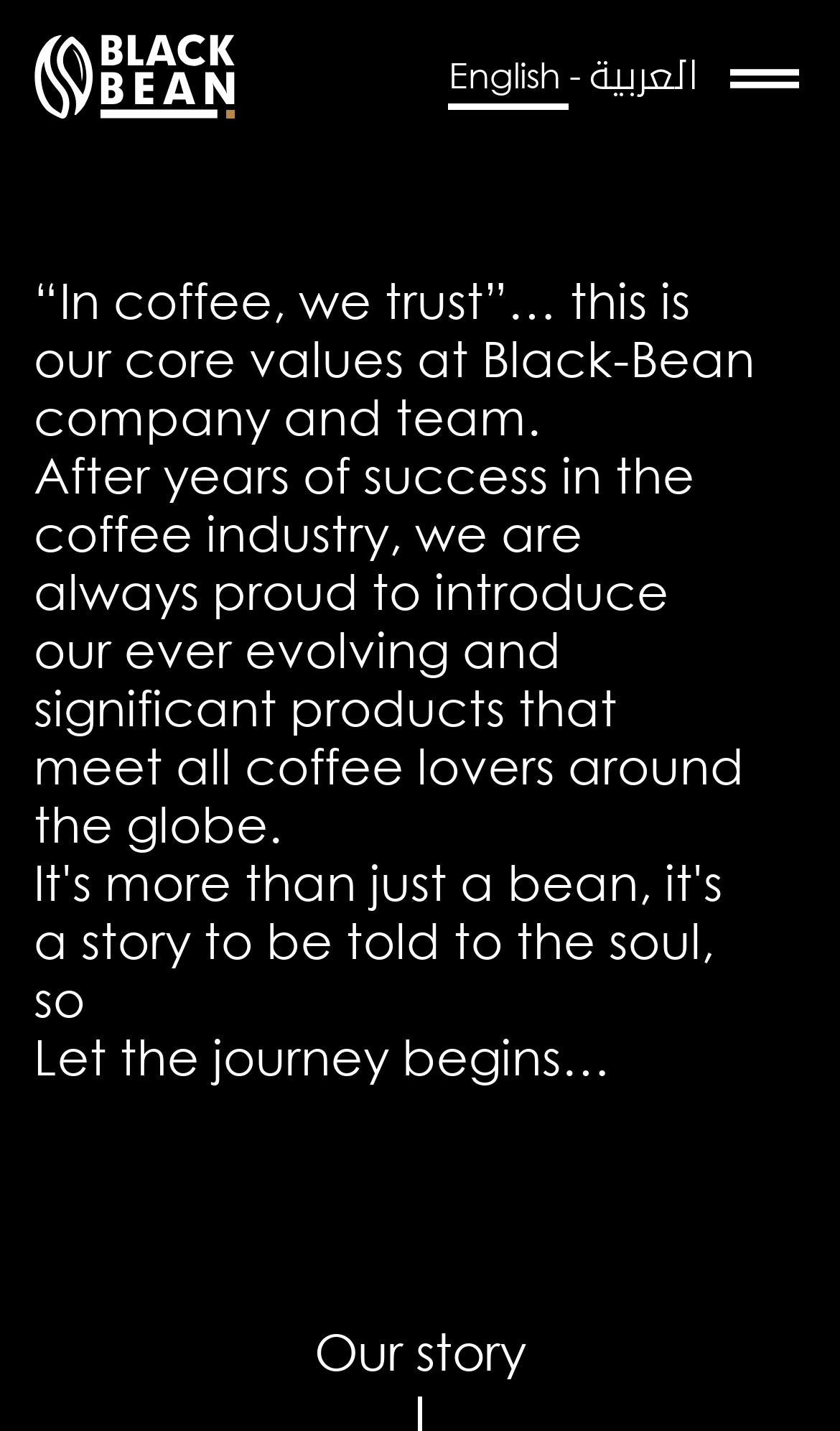What is the tone of the website?
Please give a detailed answer to the question using the information shown in the image.

The tone of the website is professional, as evident from the formal language used in the text, such as 'After years of success in the coffee industry...' and 'Let the journey begins…', which suggests a business-like tone.